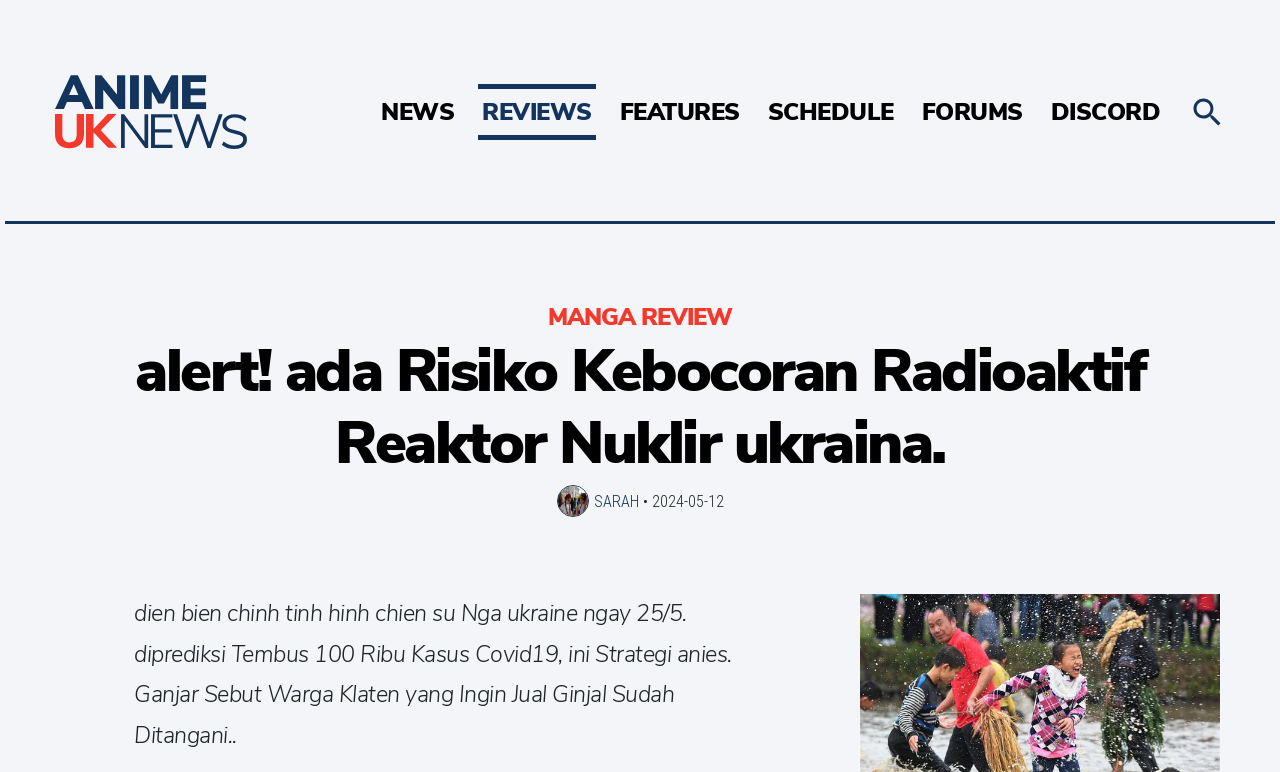Please identify the coordinates of the bounding box for the clickable region that will accomplish this instruction: "check SCHEDULE".

[0.596, 0.109, 0.701, 0.181]